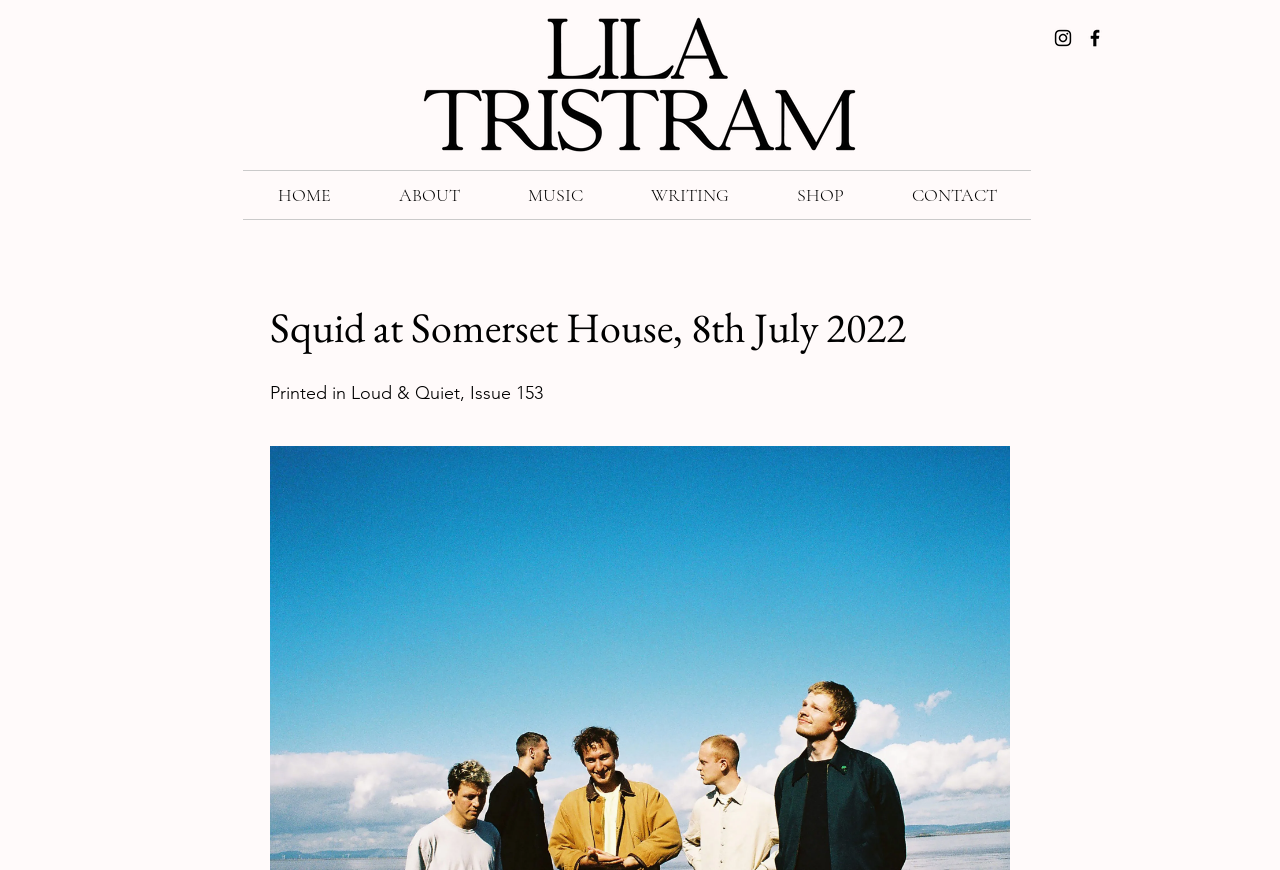Observe the image and answer the following question in detail: How many navigation links are present?

I counted the number of navigation links by looking at the 'Site' navigation element which contains six links, namely 'HOME', 'ABOUT', 'MUSIC', 'WRITING', 'SHOP', and 'CONTACT'.